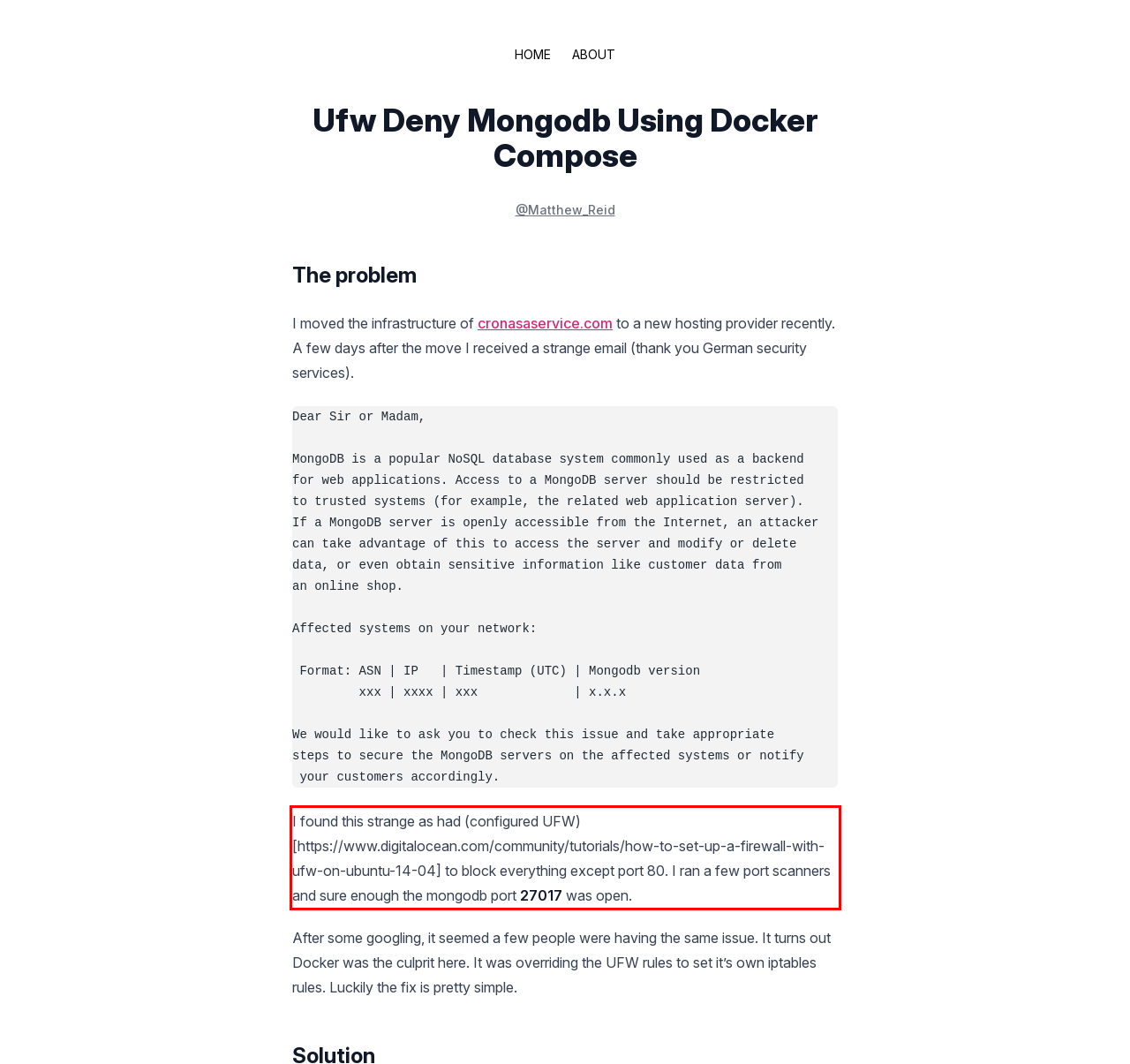View the screenshot of the webpage and identify the UI element surrounded by a red bounding box. Extract the text contained within this red bounding box.

I found this strange as had (configured UFW)[https://www.digitalocean.com/community/tutorials/how-to-set-up-a-firewall-with-ufw-on-ubuntu-14-04] to block everything except port 80. I ran a few port scanners and sure enough the mongodb port 27017 was open.